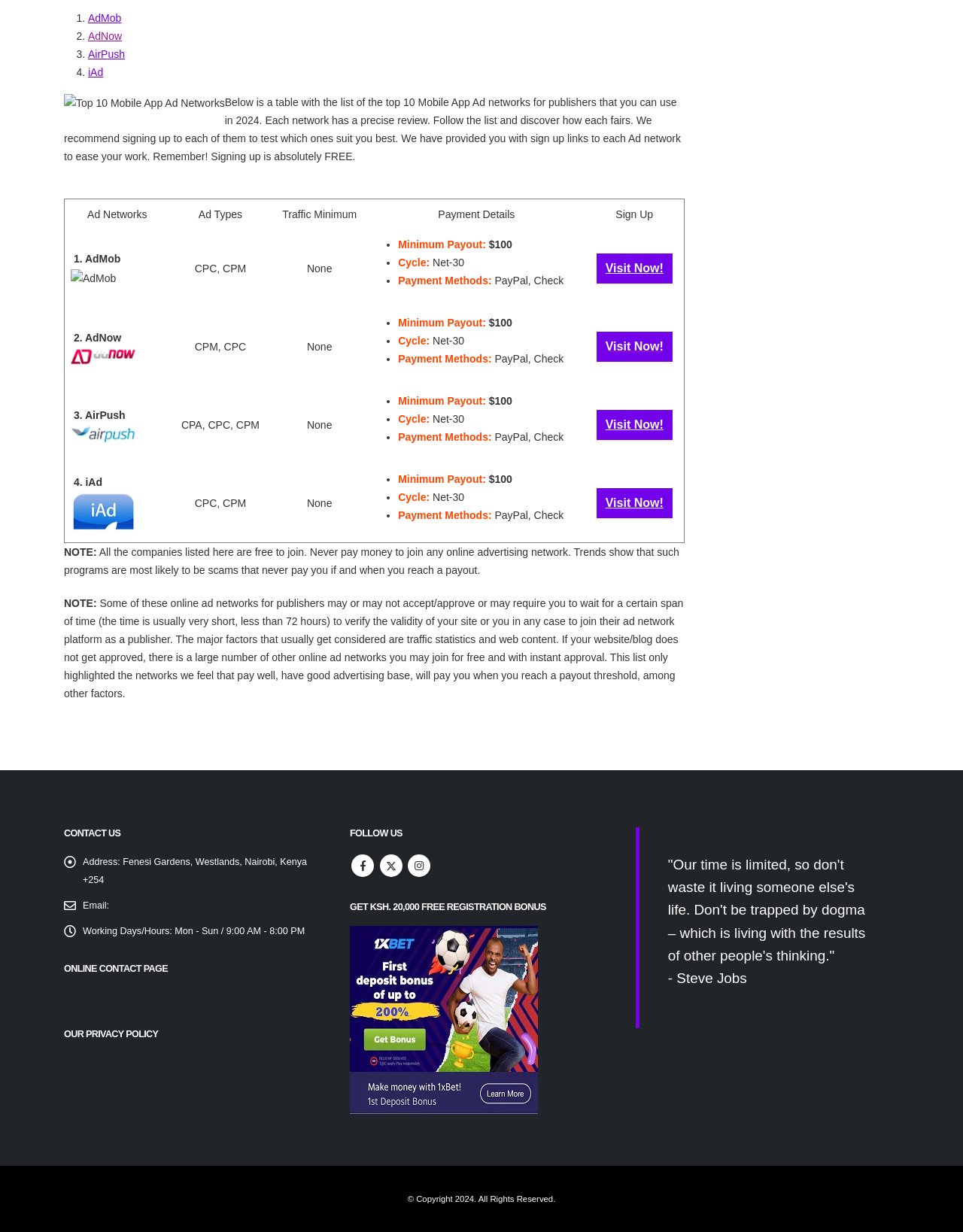Please find the bounding box for the UI element described by: "alt="1xBet"".

[0.363, 0.823, 0.559, 0.832]